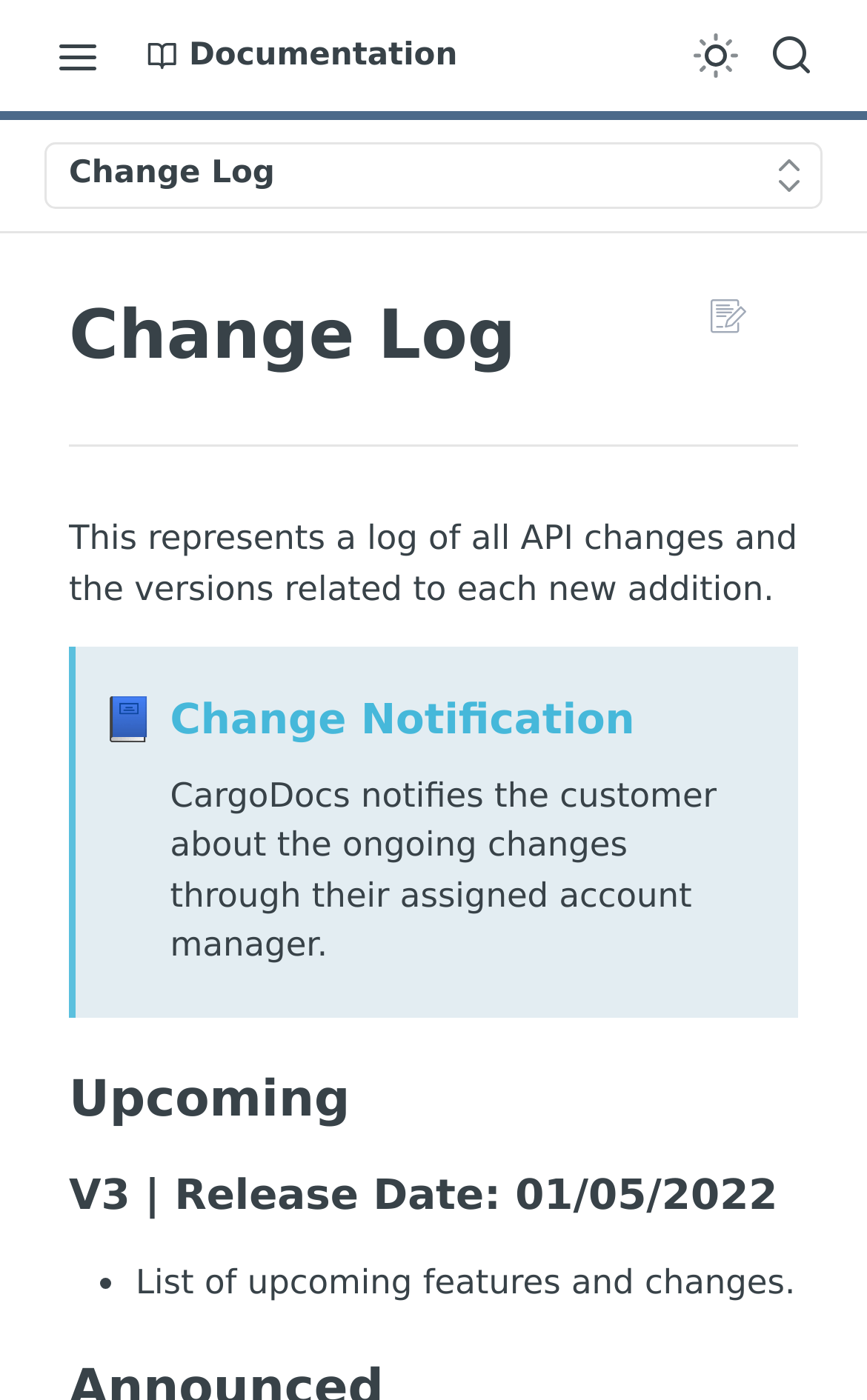Locate the bounding box coordinates of the element I should click to achieve the following instruction: "Jump to content".

[0.026, 0.016, 0.386, 0.063]